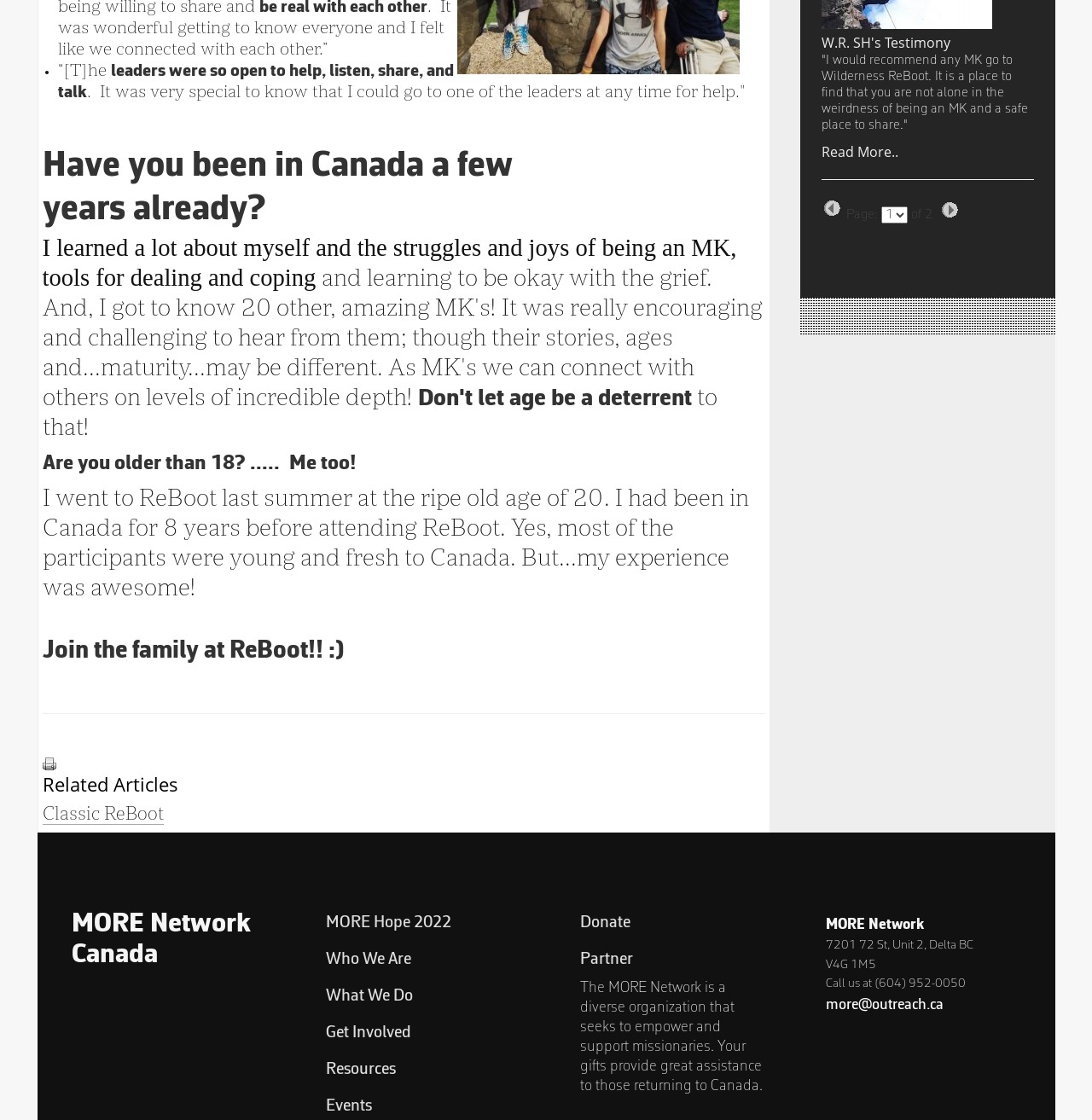Please use the details from the image to answer the following question comprehensively:
What is the theme of the webpage?

I inferred the theme by analyzing the overall content and structure of the webpage. The quotes, testimonials, and mentions of ReBoot and MORE Network Canada suggest that the webpage is focused on providing support and resources for Missionary Kids.